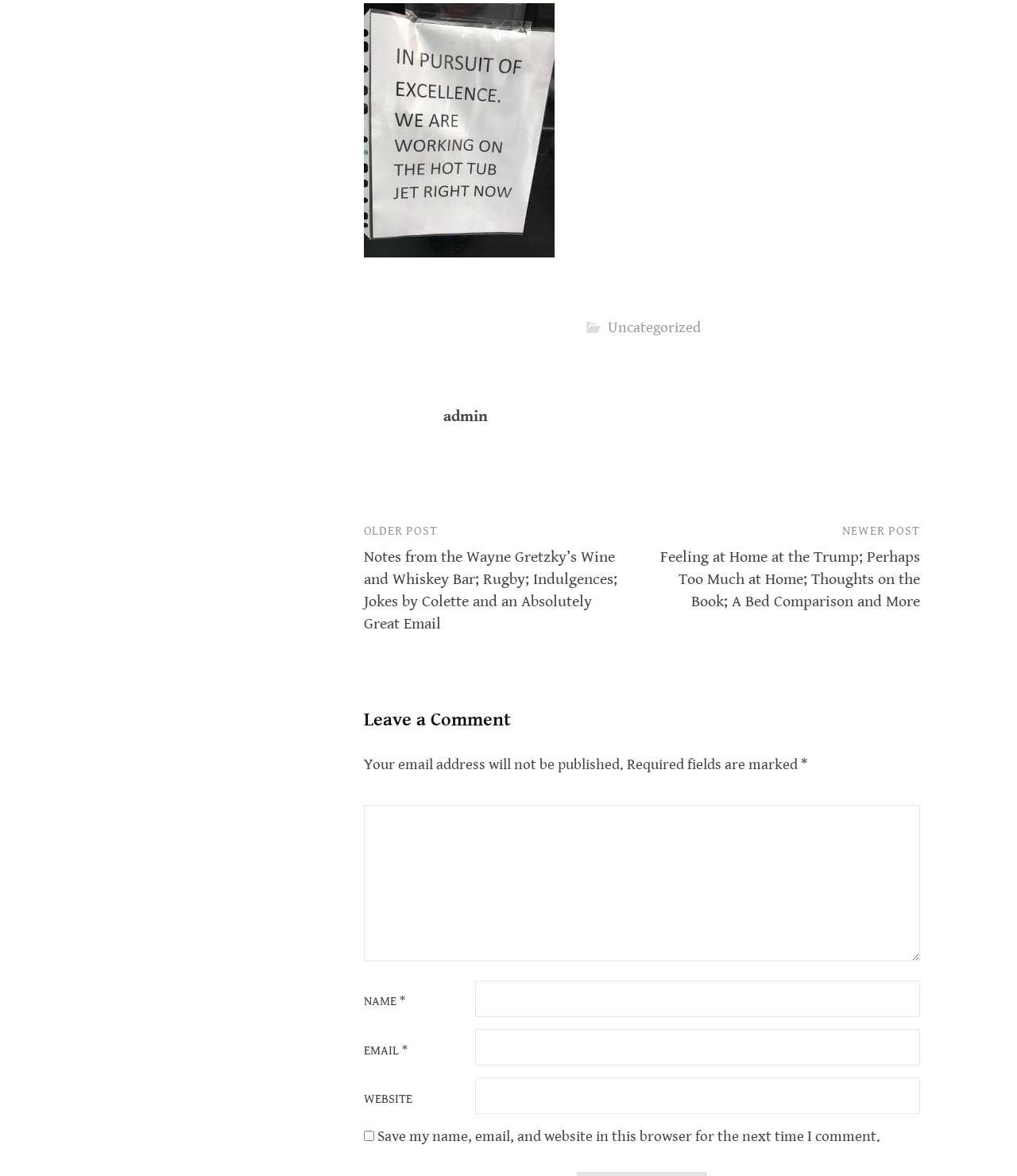Please identify the bounding box coordinates of the element's region that I should click in order to complete the following instruction: "Enter your name in the comment form". The bounding box coordinates consist of four float numbers between 0 and 1, i.e., [left, top, right, bottom].

[0.467, 0.834, 0.904, 0.865]